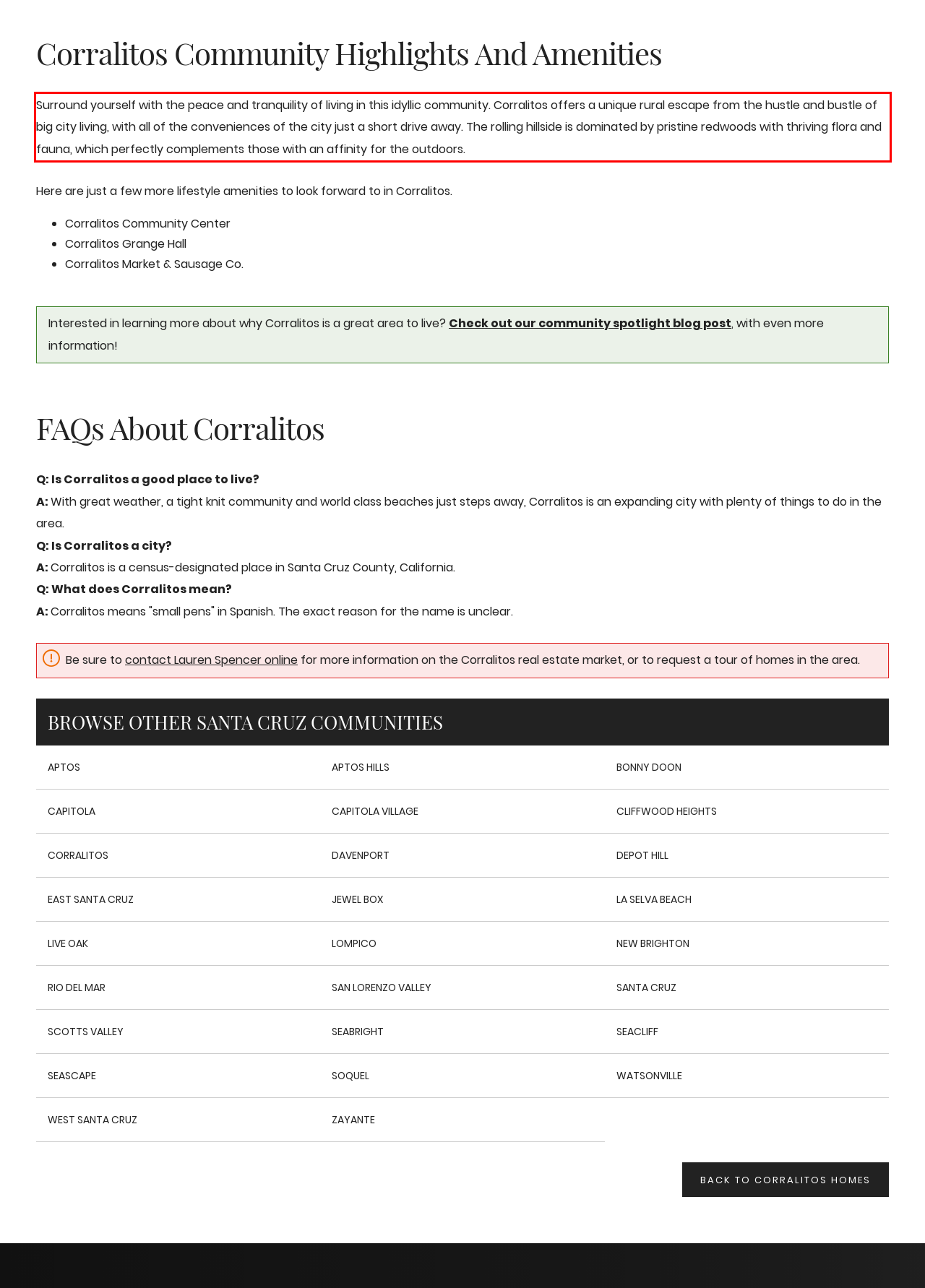Please recognize and transcribe the text located inside the red bounding box in the webpage image.

Surround yourself with the peace and tranquility of living in this idyllic community. Corralitos offers a unique rural escape from the hustle and bustle of big city living, with all of the conveniences of the city just a short drive away. The rolling hillside is dominated by pristine redwoods with thriving flora and fauna, which perfectly complements those with an affinity for the outdoors.